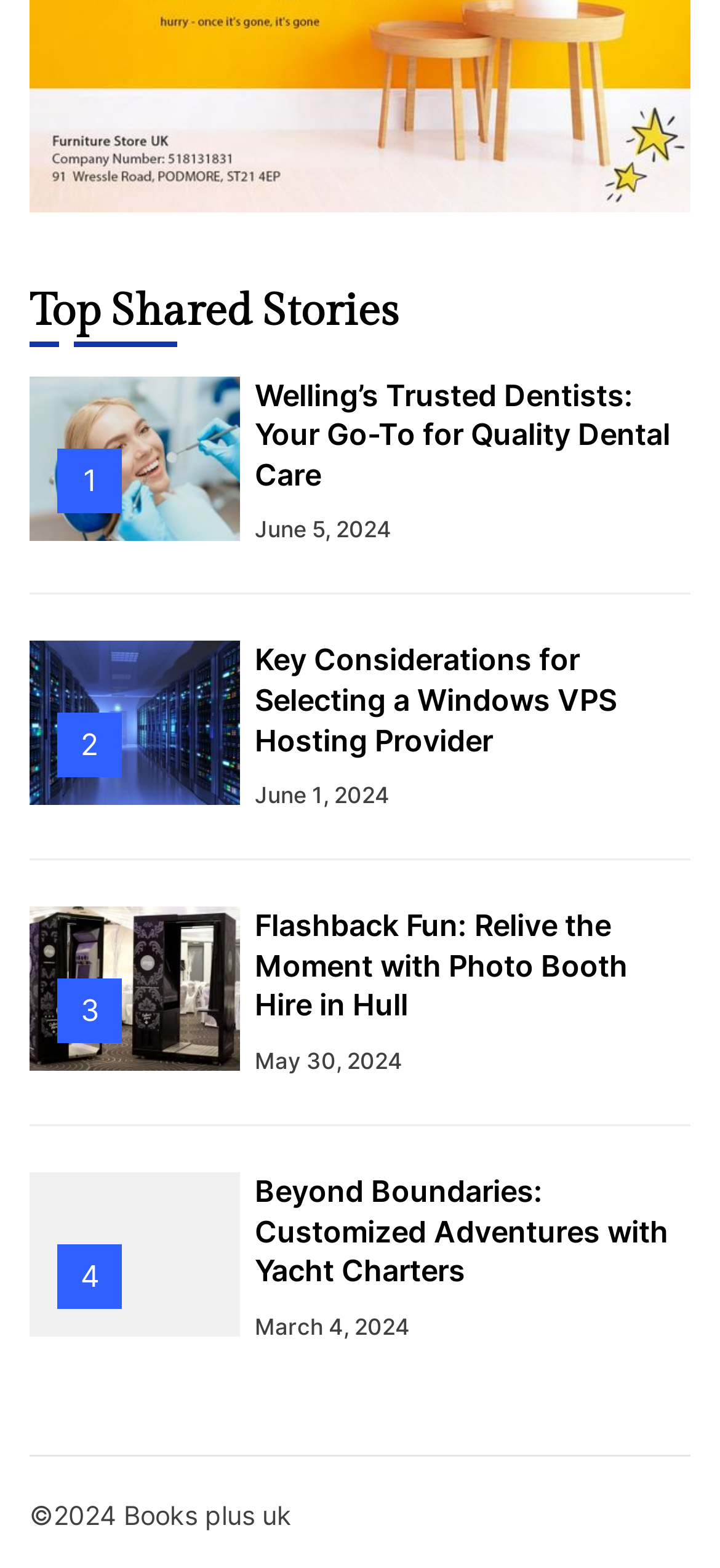Determine the bounding box coordinates of the area to click in order to meet this instruction: "read the article about Welling’s Trusted Dentists".

[0.354, 0.24, 0.959, 0.316]